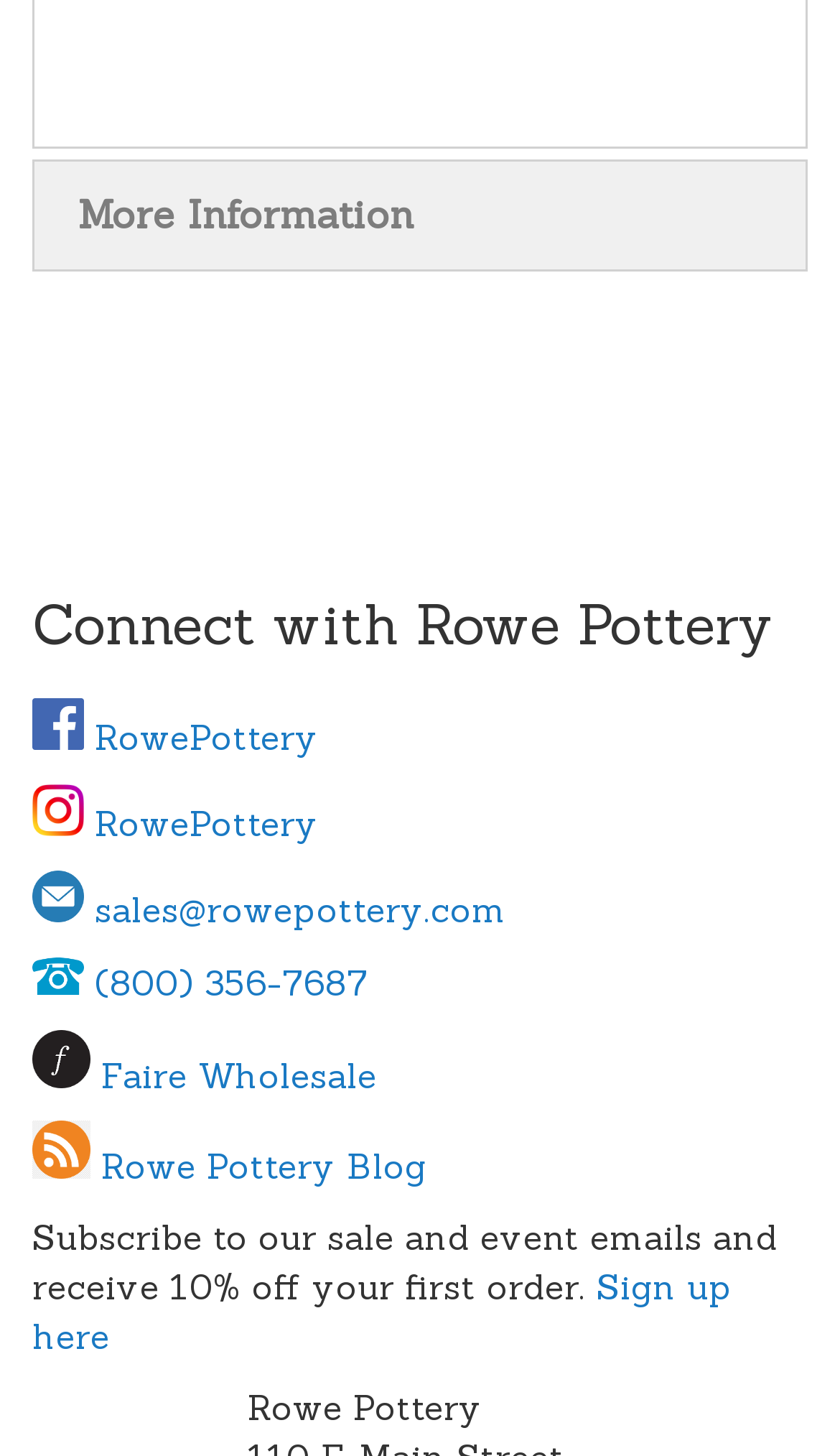What is the purpose of the 'More Information' tab?
Please respond to the question thoroughly and include all relevant details.

The 'More Information' tab is present on the webpage, but its purpose is not explicitly stated. It may provide additional information about the company or its products, but this cannot be determined from the current webpage.